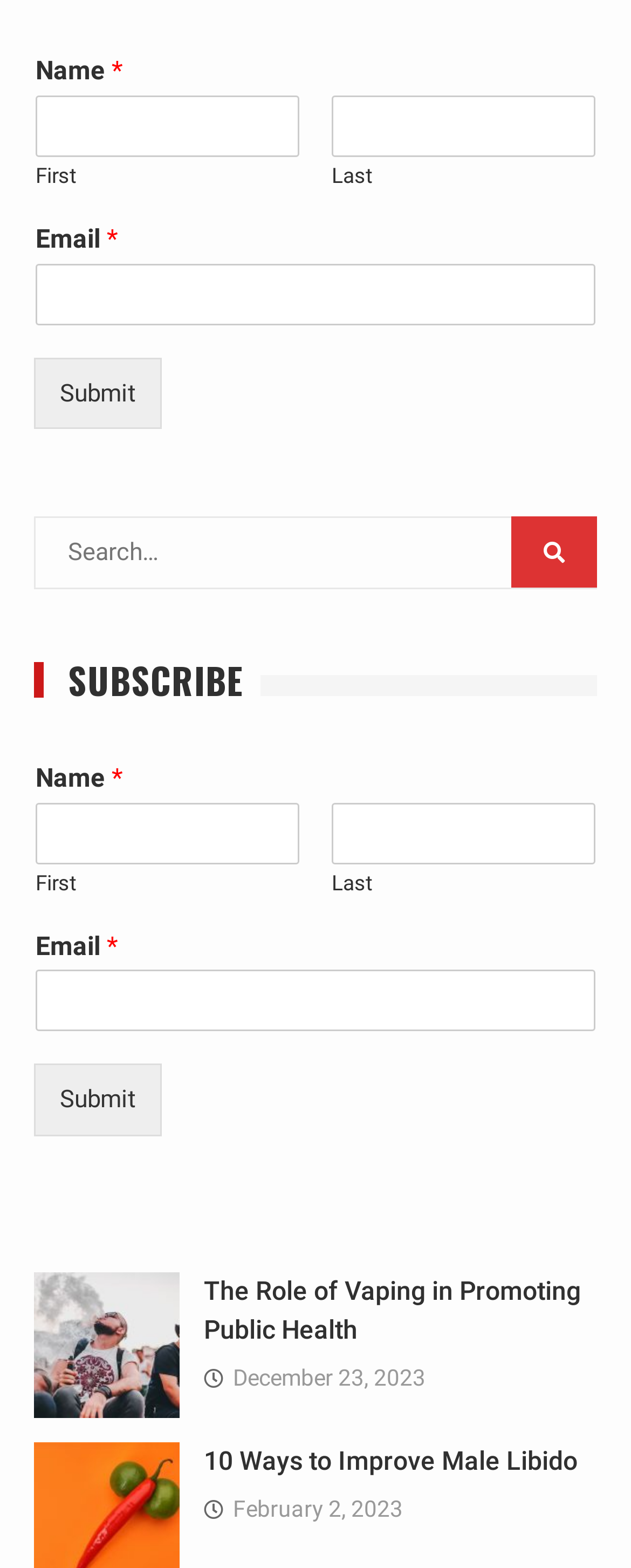Can you give a comprehensive explanation to the question given the content of the image?
What is the topic of the article with the heading 'The Role of Vaping in Promoting Public Health'?

The heading 'The Role of Vaping in Promoting Public Health' suggests that the article is discussing the relationship between vaping and public health, possibly exploring its benefits or drawbacks.